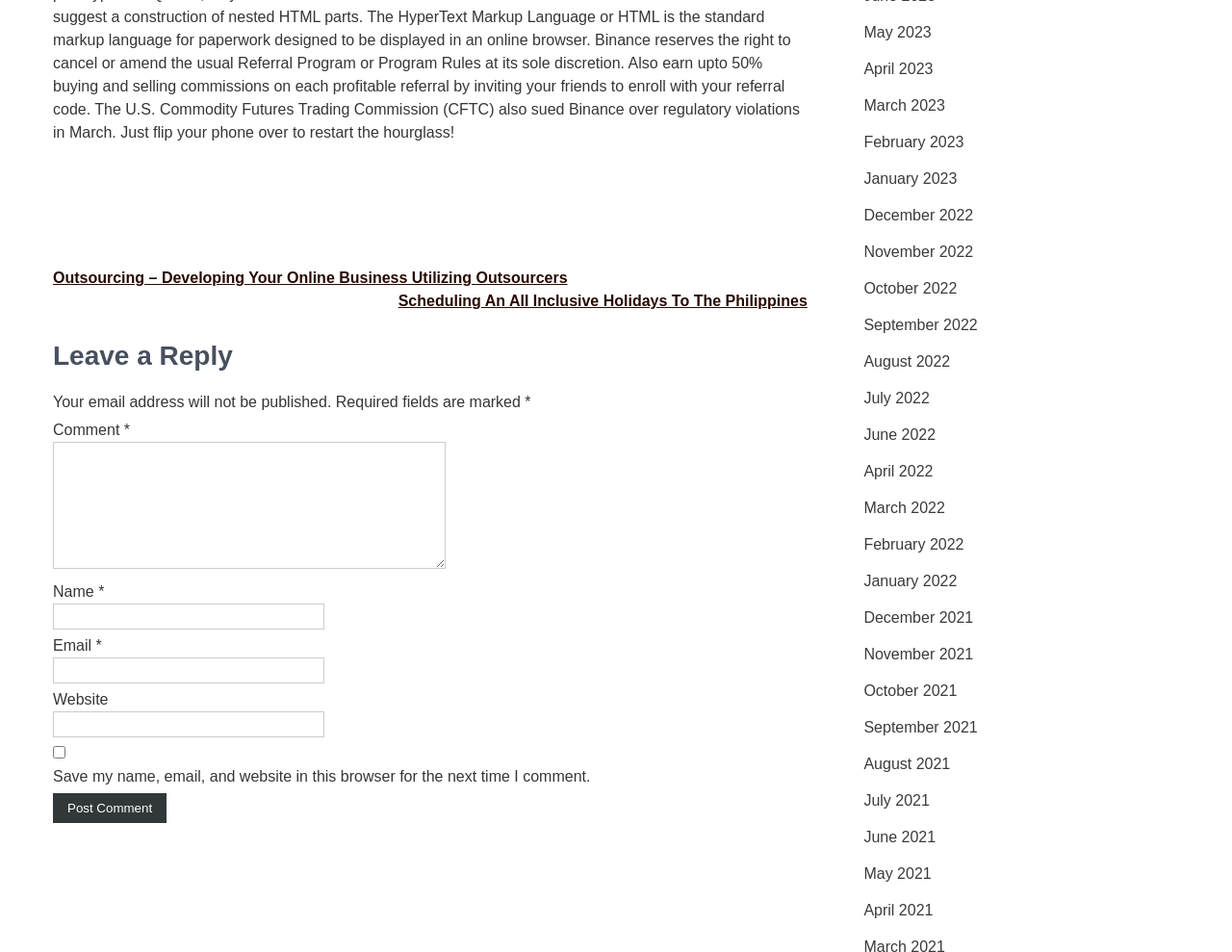Specify the bounding box coordinates of the area to click in order to follow the given instruction: "View posts from May 2023."

[0.701, 0.022, 0.756, 0.047]